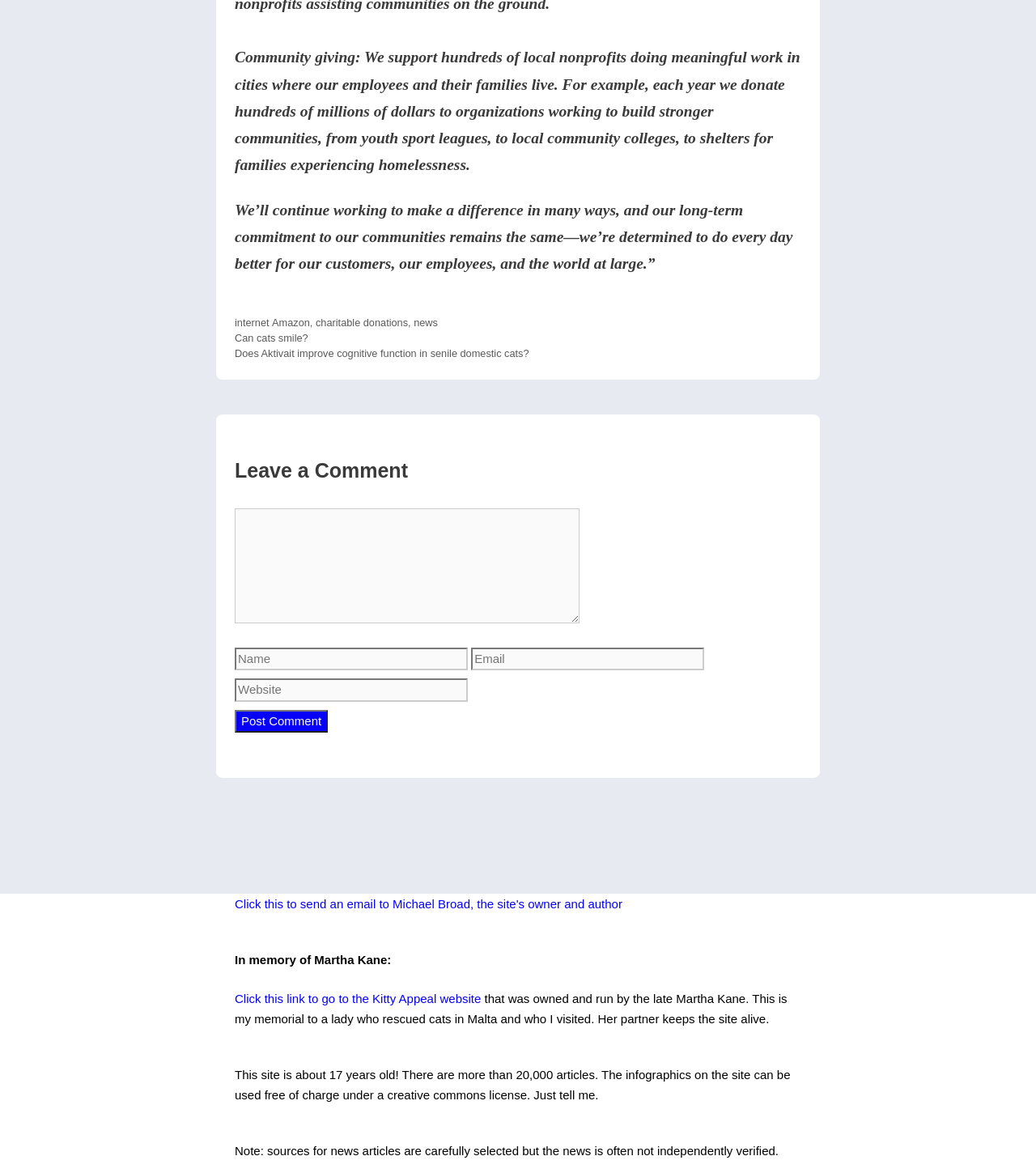Locate the UI element described by Subscribe Now in the provided webpage screenshot. Return the bounding box coordinates in the format (top-left x, top-left y, bottom-right x, bottom-right y), ensuring all values are between 0 and 1.

None